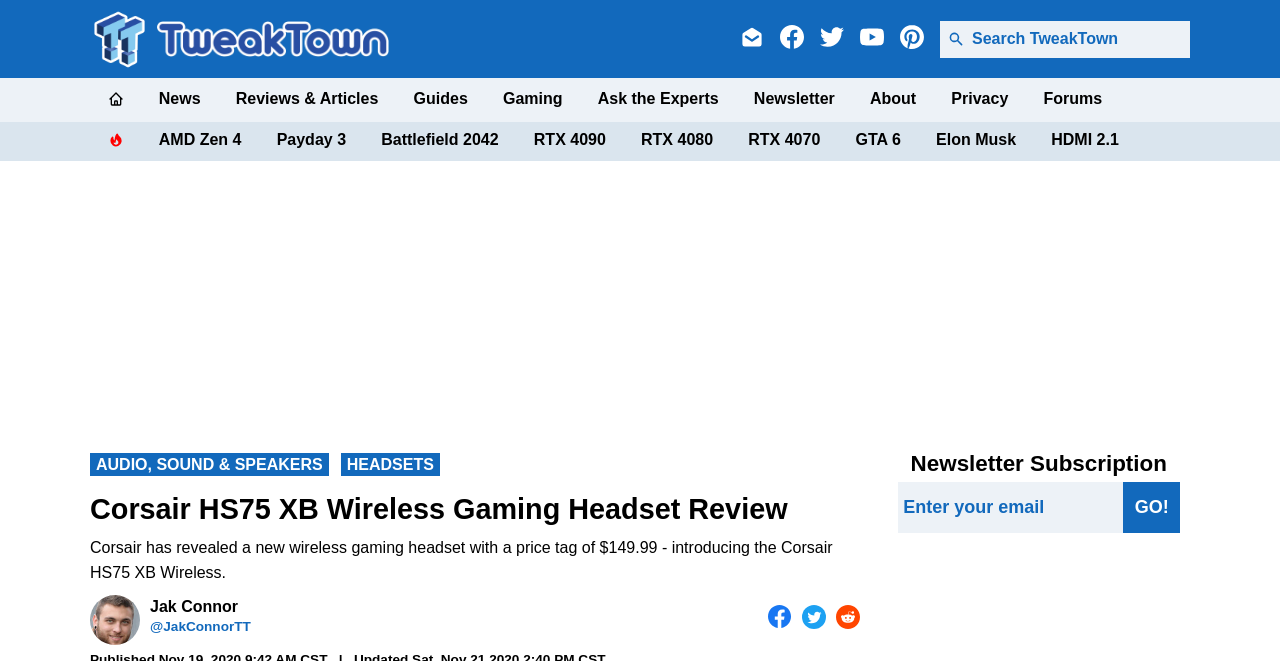Answer the following query concisely with a single word or phrase:
How many social media platforms can the review be shared on?

3